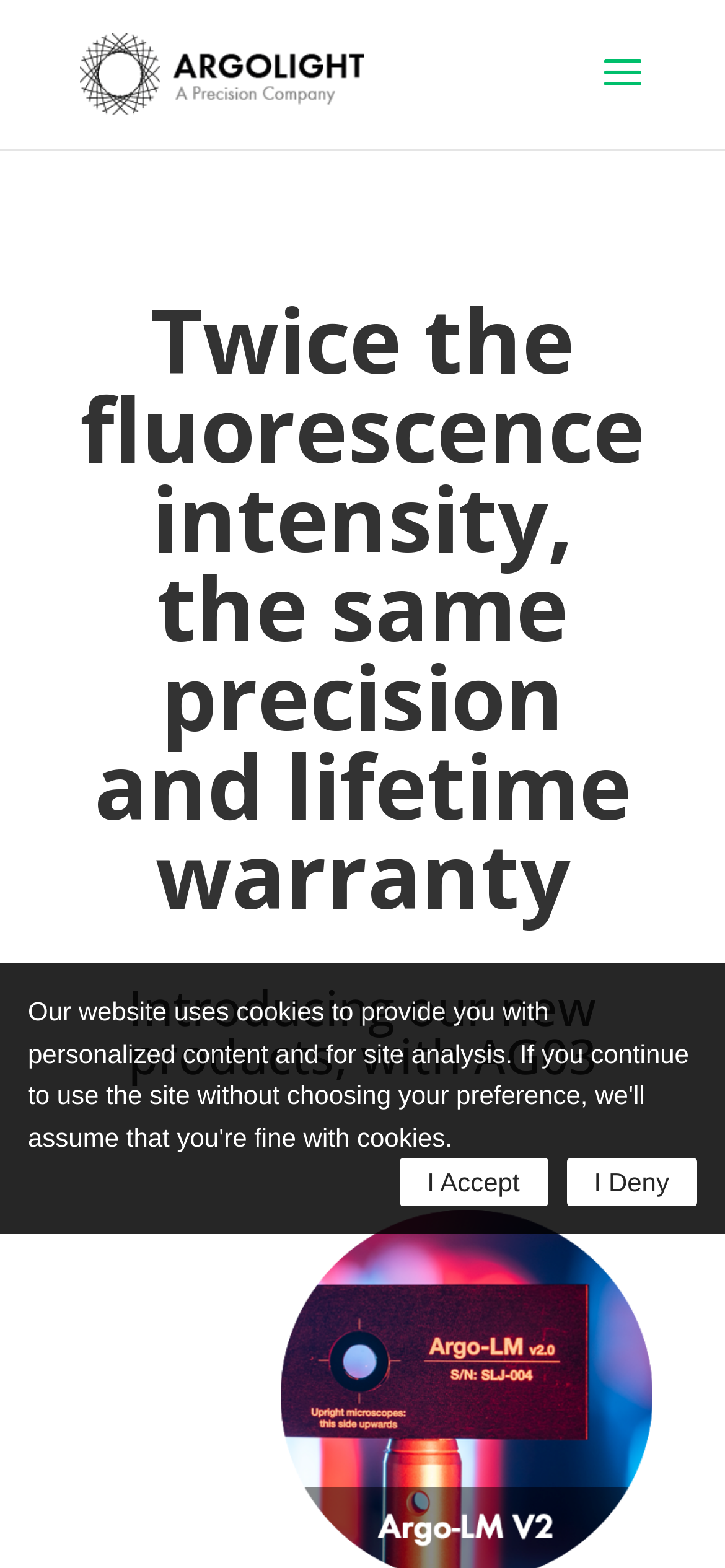Determine the bounding box coordinates for the HTML element described here: "value="I Deny"".

[0.781, 0.738, 0.962, 0.769]